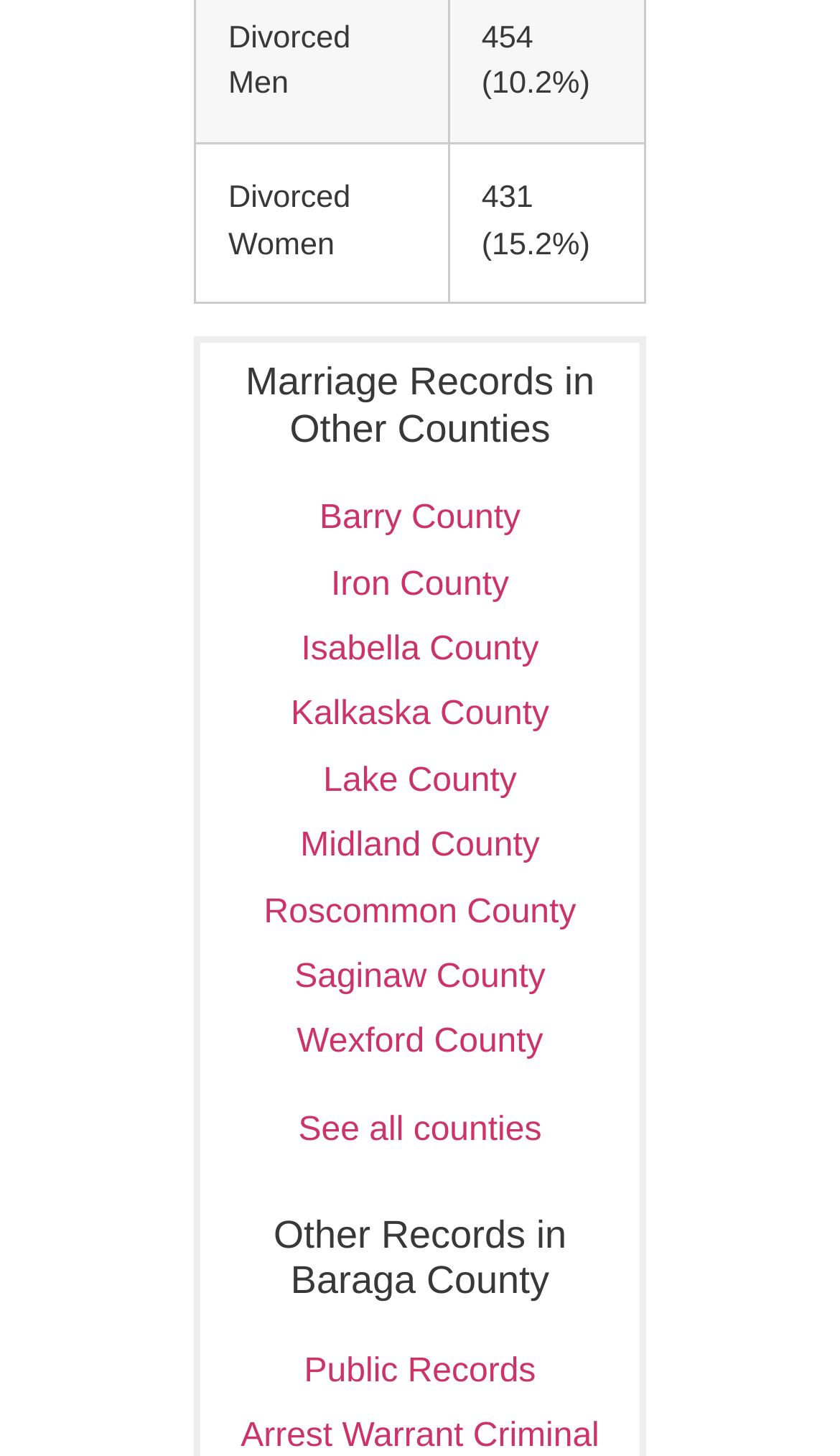How many counties are listed?
Using the image, provide a concise answer in one word or a short phrase.

9